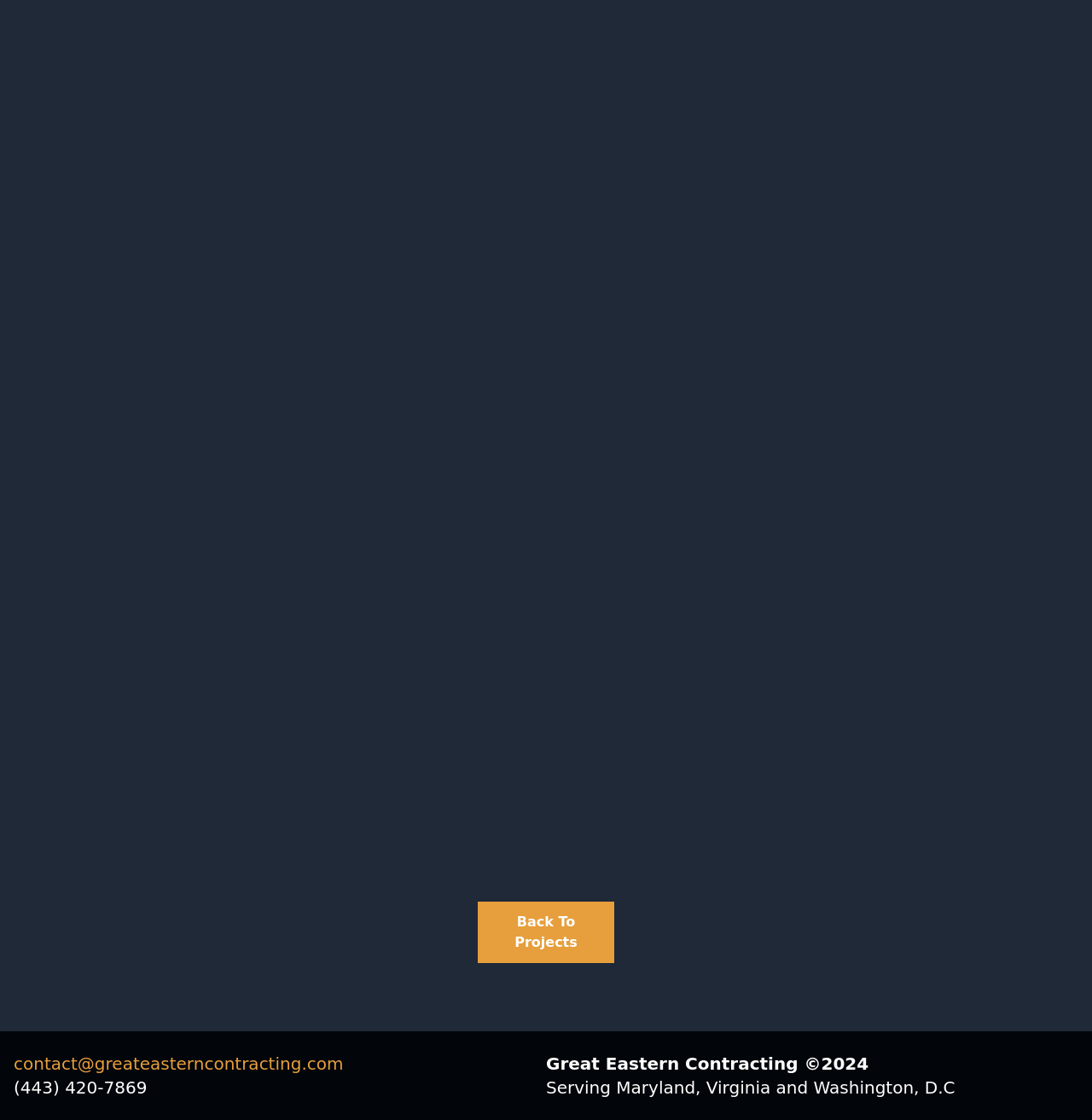Please specify the bounding box coordinates in the format (top-left x, top-left y, bottom-right x, bottom-right y), with all values as floating point numbers between 0 and 1. Identify the bounding box of the UI element described by: Back To Projects

[0.438, 0.805, 0.562, 0.86]